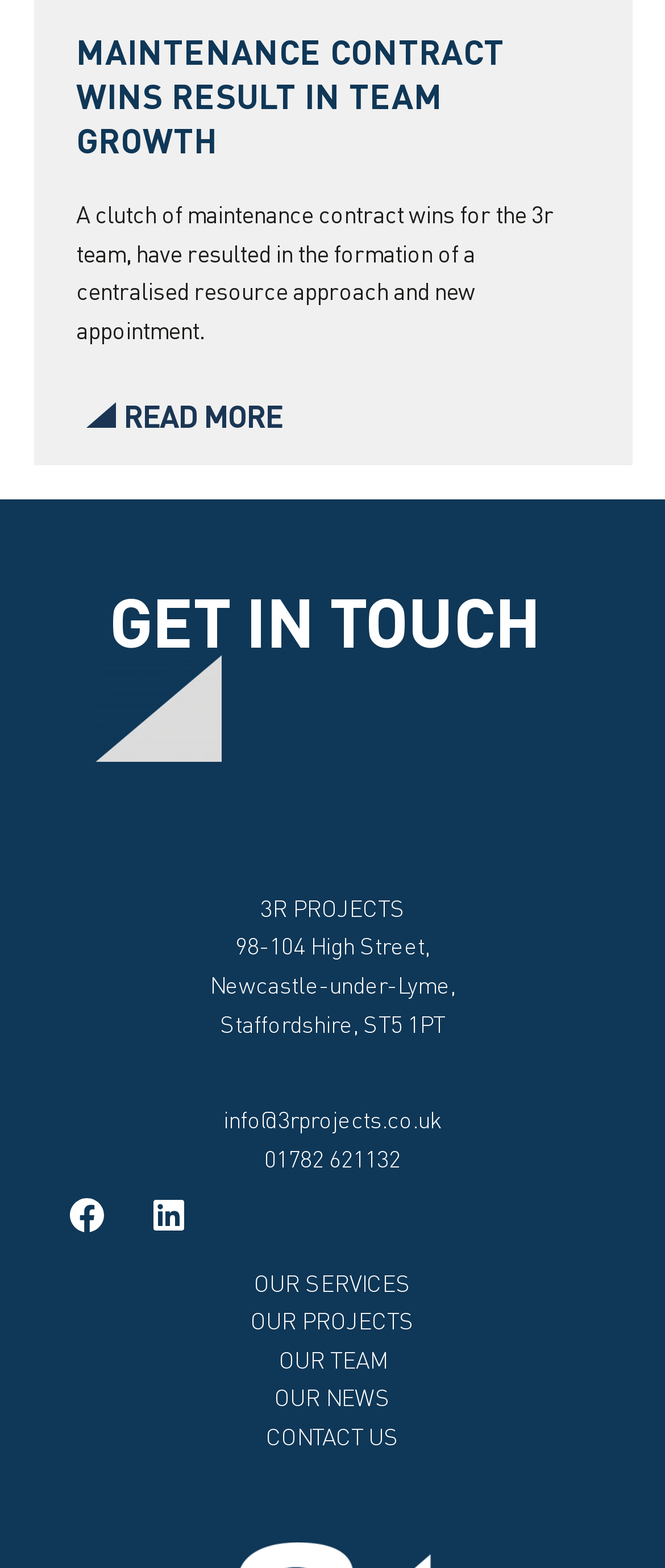What is the phone number of the company?
Please use the image to provide an in-depth answer to the question.

I found the phone number of the company by looking at the footer section of the webpage, where it is listed as '01782 621132'.